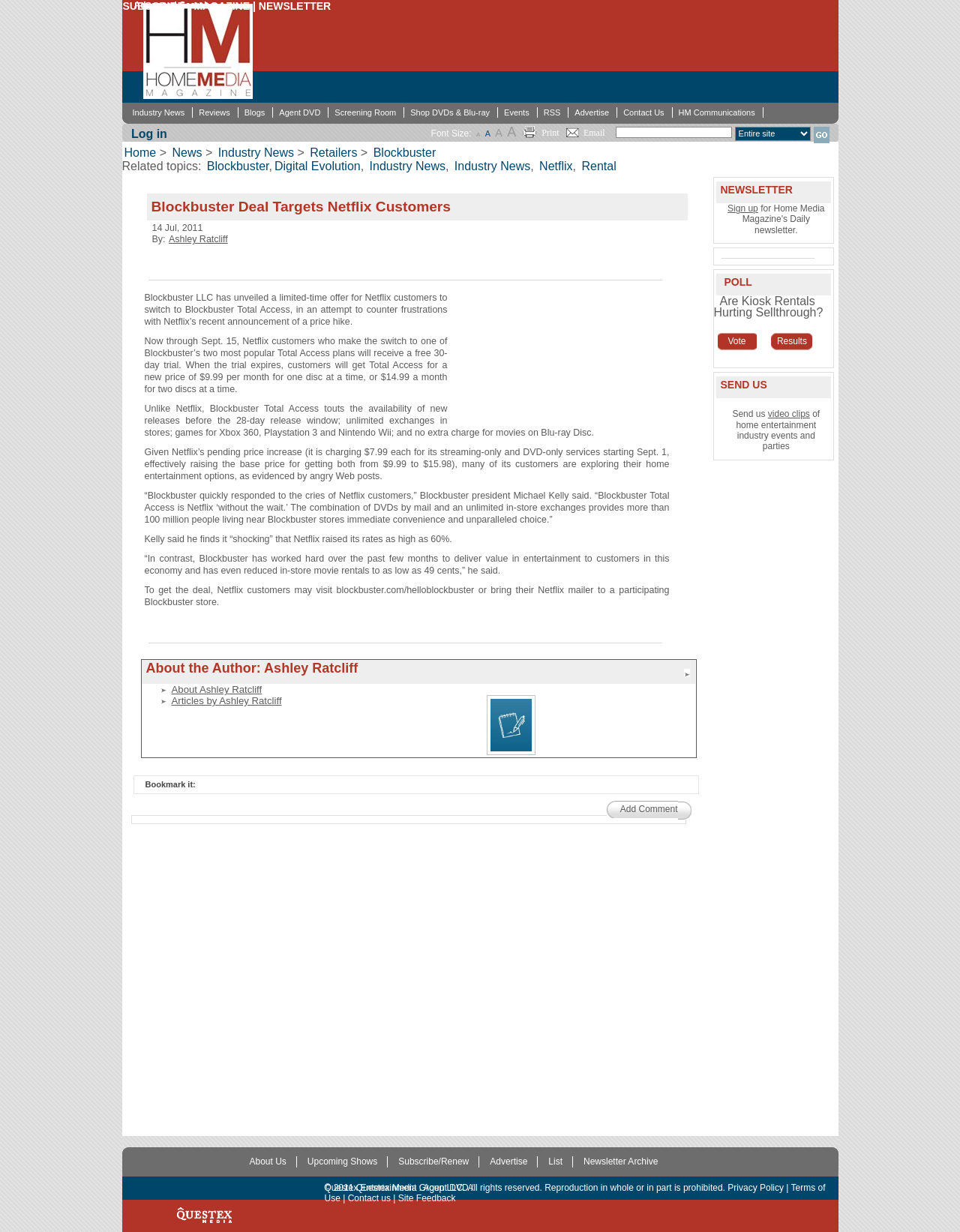Please answer the following question using a single word or phrase: 
How can Netflix customers take advantage of Blockbuster's offer?

Visit blockbuster.com/helloblockbuster